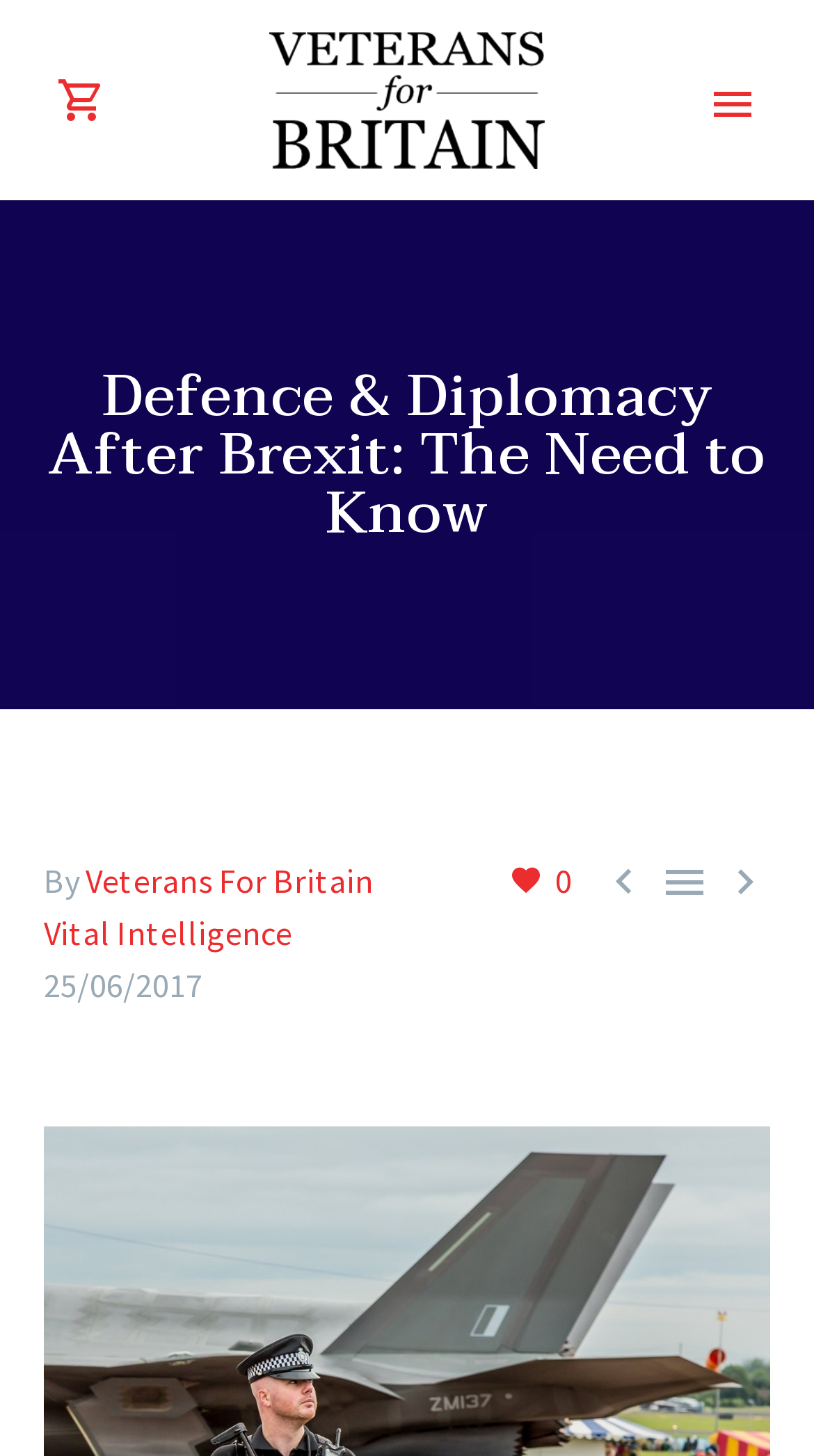Find and indicate the bounding box coordinates of the region you should select to follow the given instruction: "Read the previous post".

[0.736, 0.587, 0.797, 0.623]